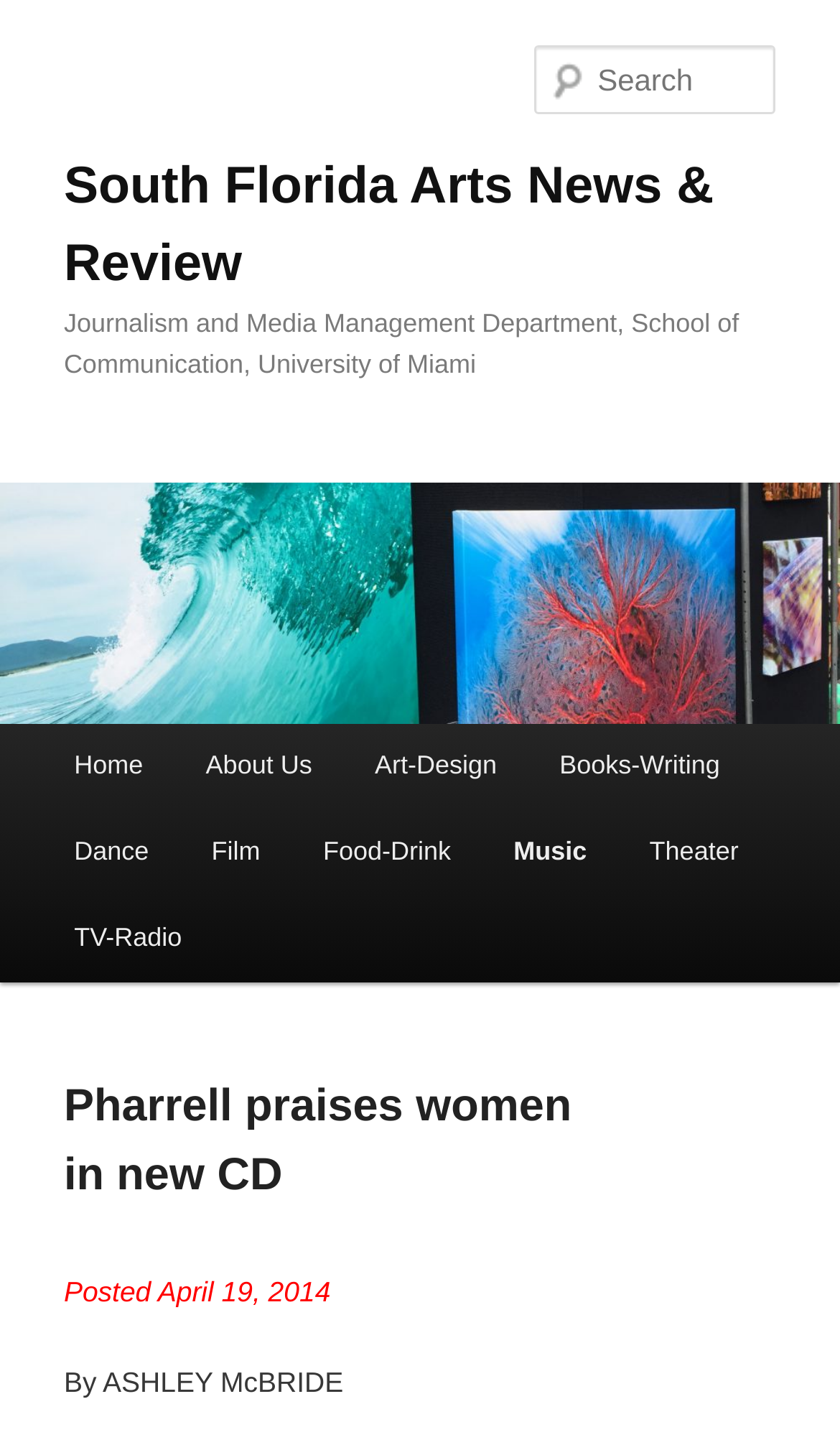Respond to the question below with a concise word or phrase:
What categories are available in the main menu?

Home, About Us, Art-Design, etc.